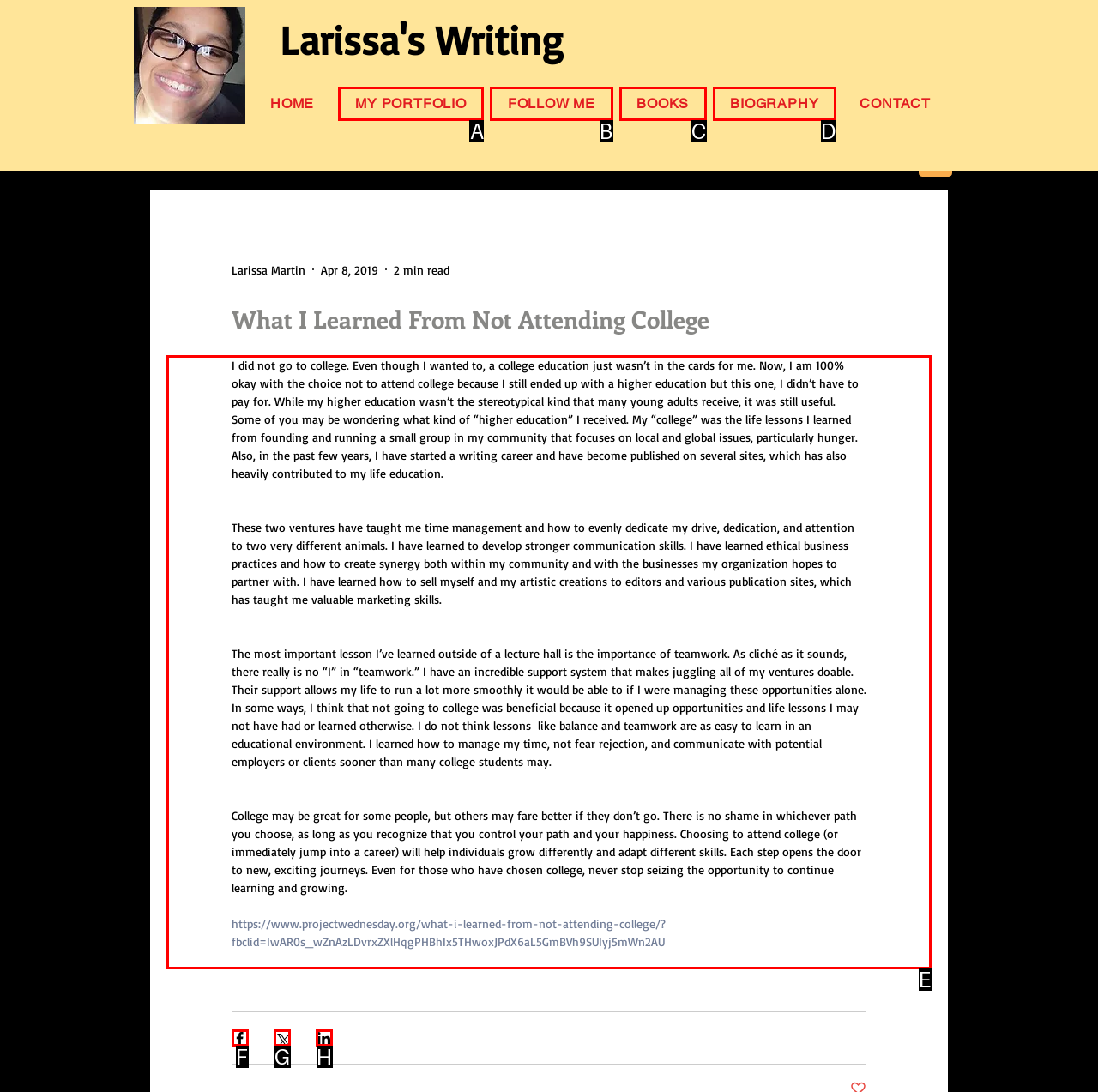Look at the highlighted elements in the screenshot and tell me which letter corresponds to the task: Read the article 'What I Learned From Not Attending College'.

E